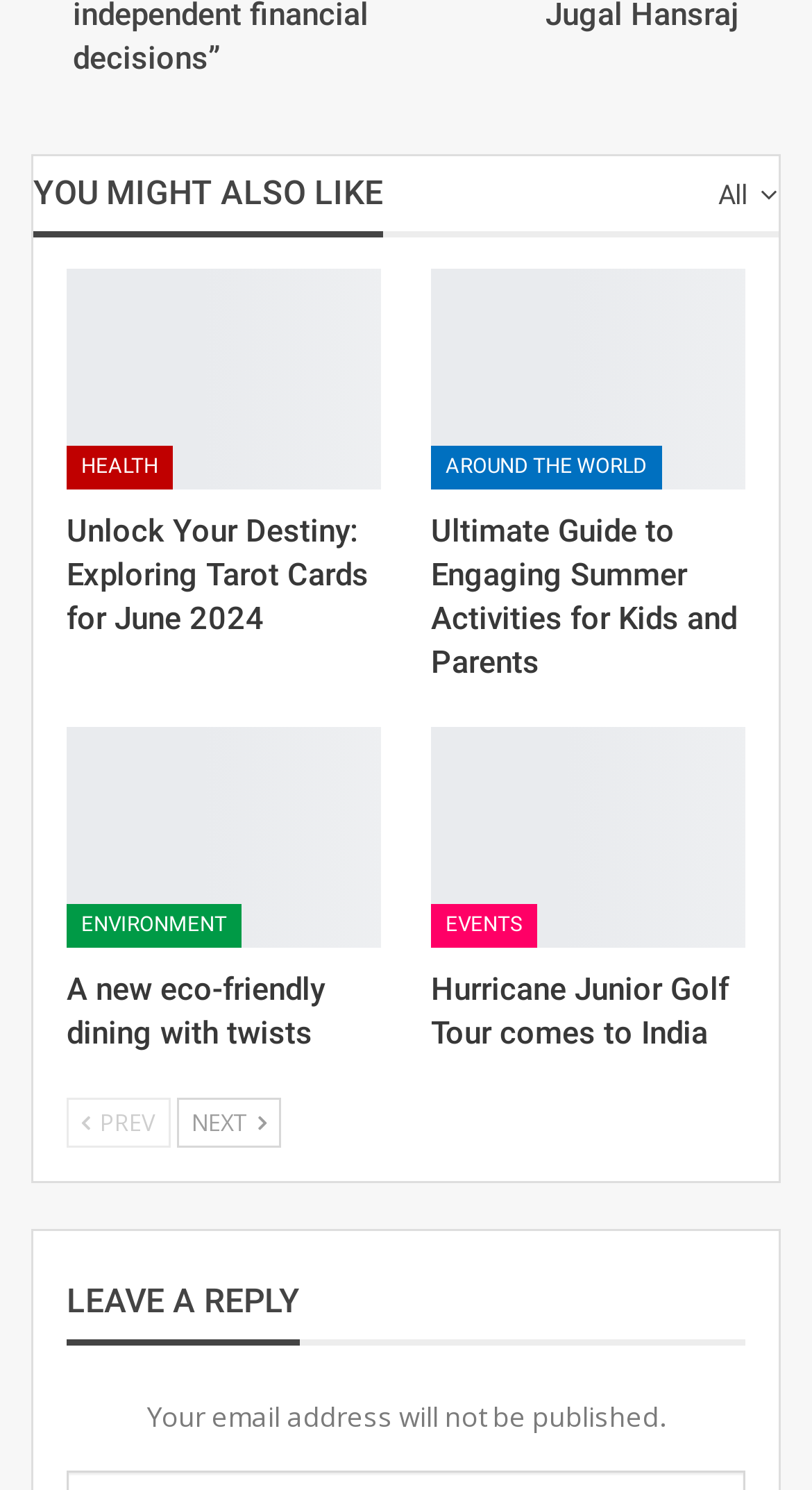Please mark the clickable region by giving the bounding box coordinates needed to complete this instruction: "Go to 'HEALTH'".

[0.082, 0.299, 0.213, 0.329]